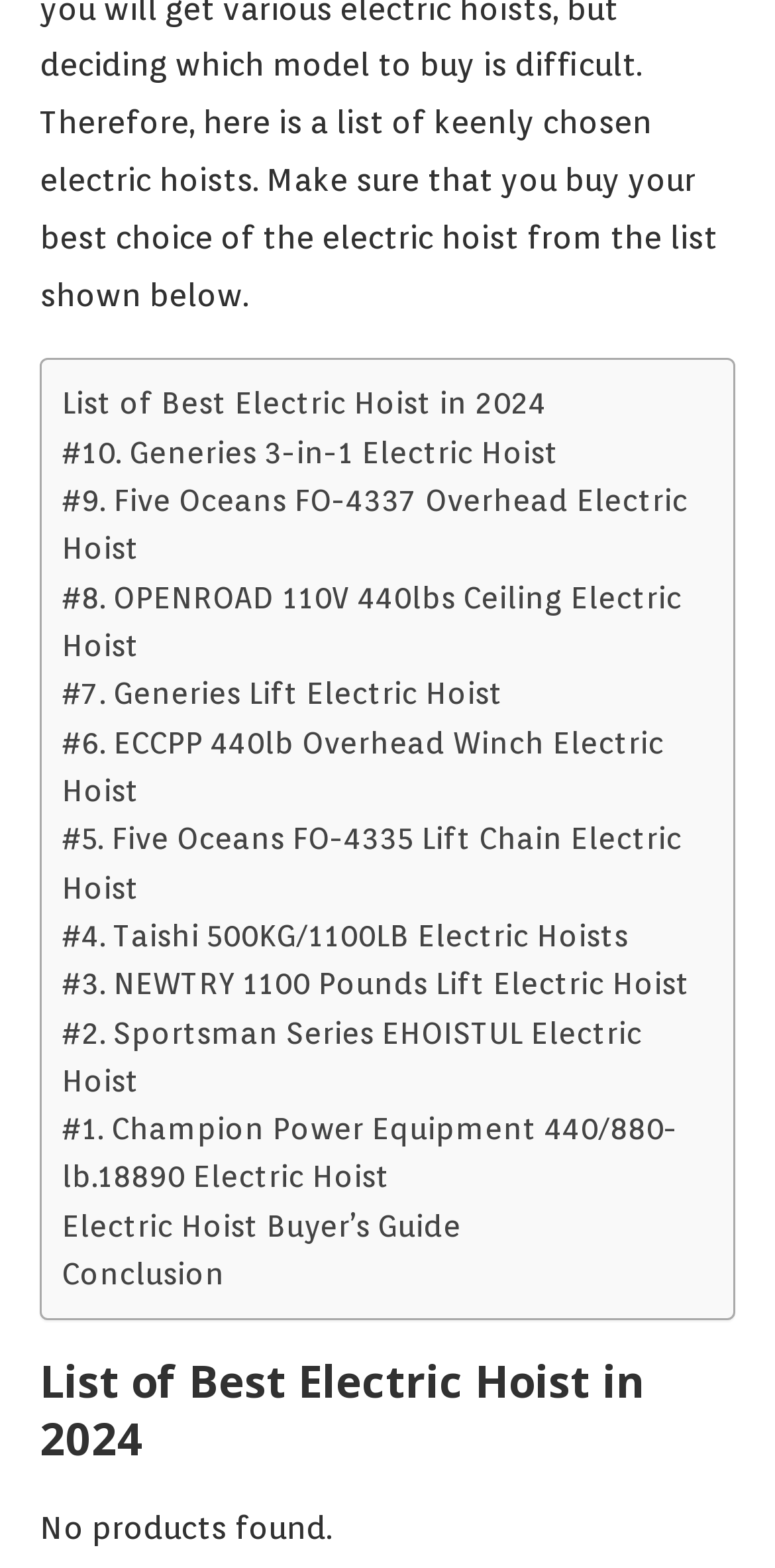Is there a product search result on the webpage?
Please give a detailed and elaborate answer to the question based on the image.

The StaticText element with the text 'No products found.' suggests that there is no product search result on the webpage.